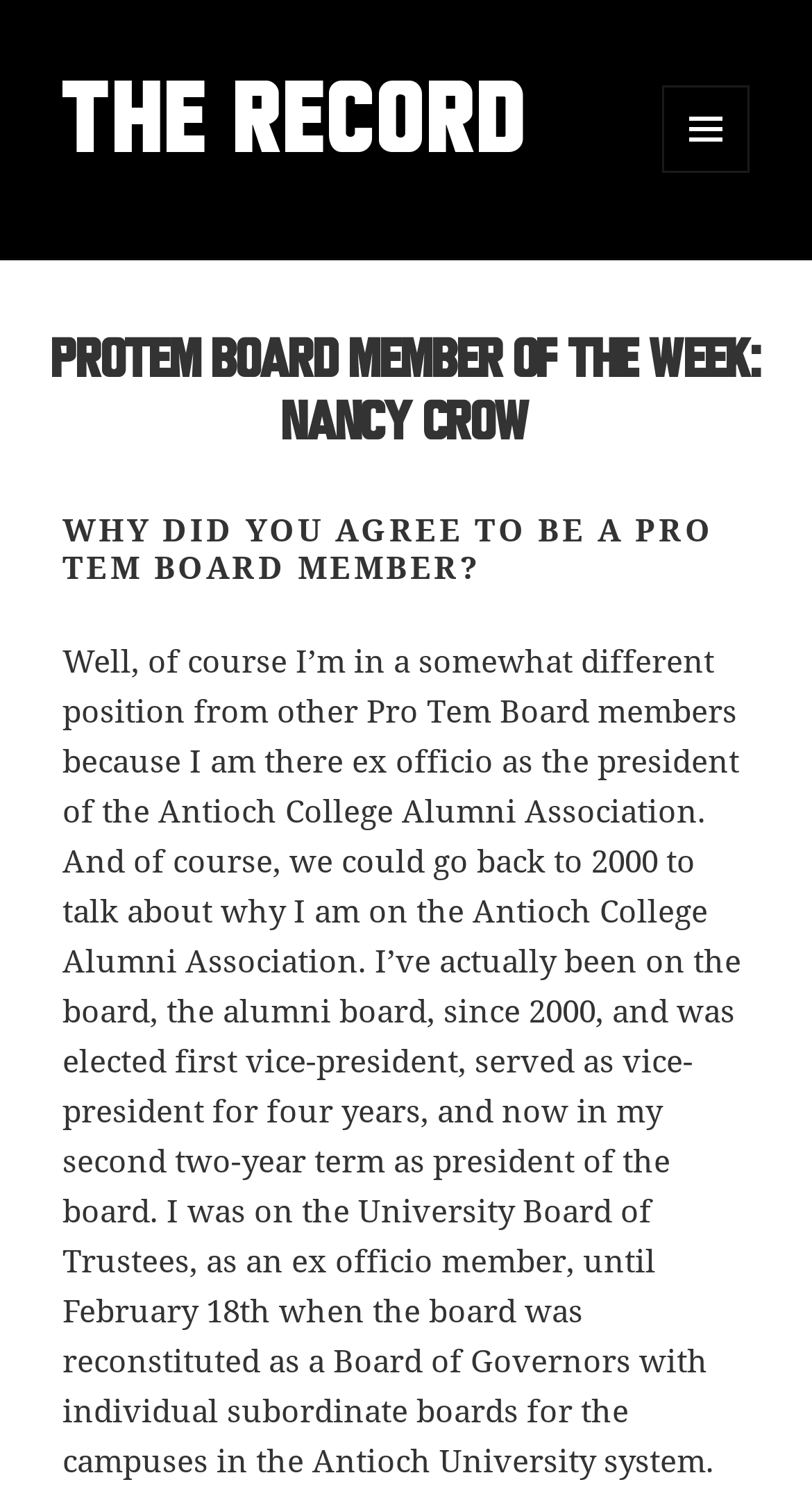Identify the bounding box coordinates for the UI element described by the following text: "THE RECORD". Provide the coordinates as four float numbers between 0 and 1, in the format [left, top, right, bottom].

[0.077, 0.053, 0.651, 0.118]